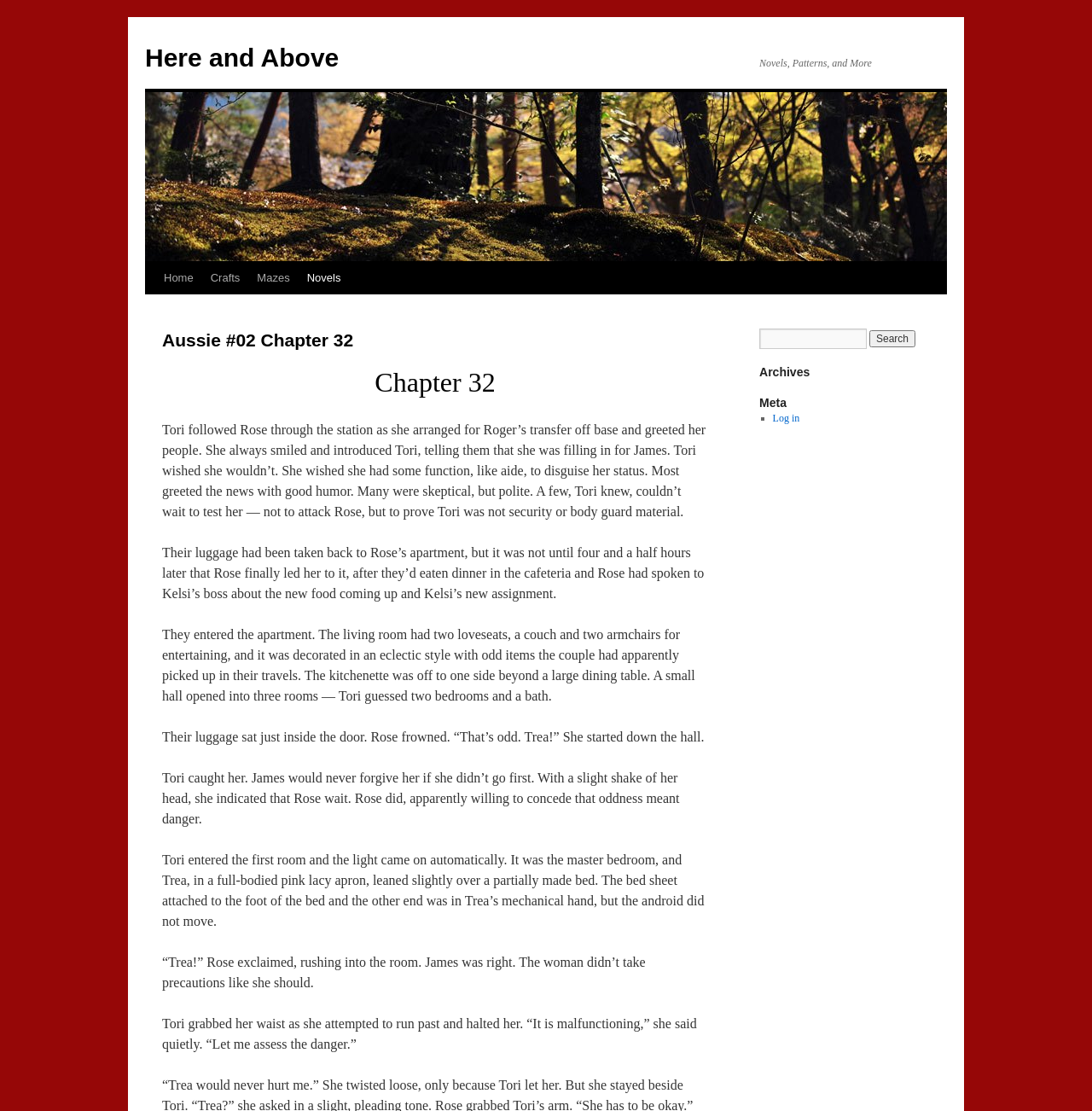What is the current chapter being read?
Based on the image, please offer an in-depth response to the question.

Based on the webpage content, I can see that the heading 'Aussie #02 Chapter 32' is present, which indicates that the current chapter being read is Chapter 32.